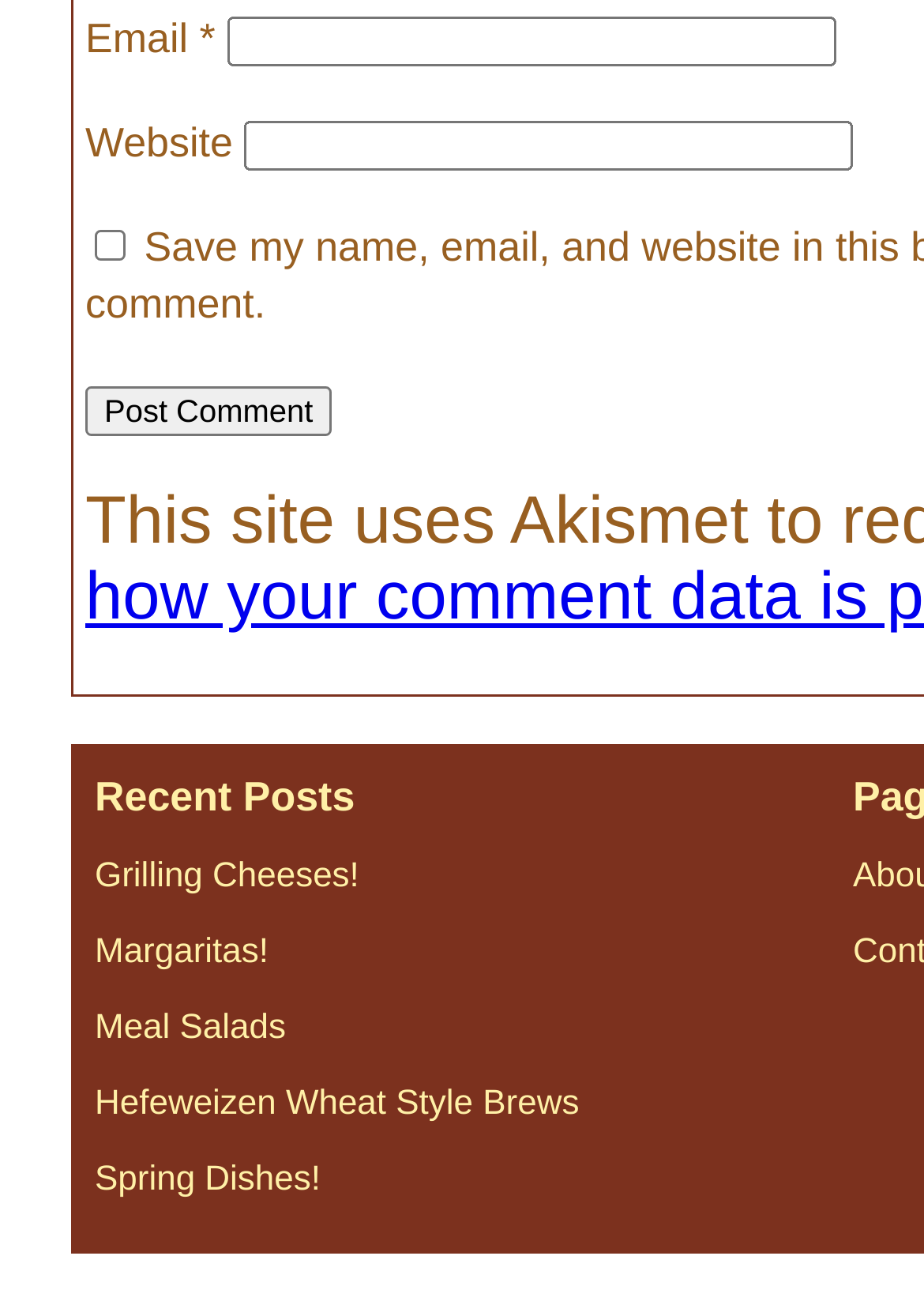What is the text of the button?
Give a detailed response to the question by analyzing the screenshot.

The button element with bounding box coordinates [0.092, 0.297, 0.359, 0.336] has a text 'Post Comment' which indicates its purpose is to submit a comment